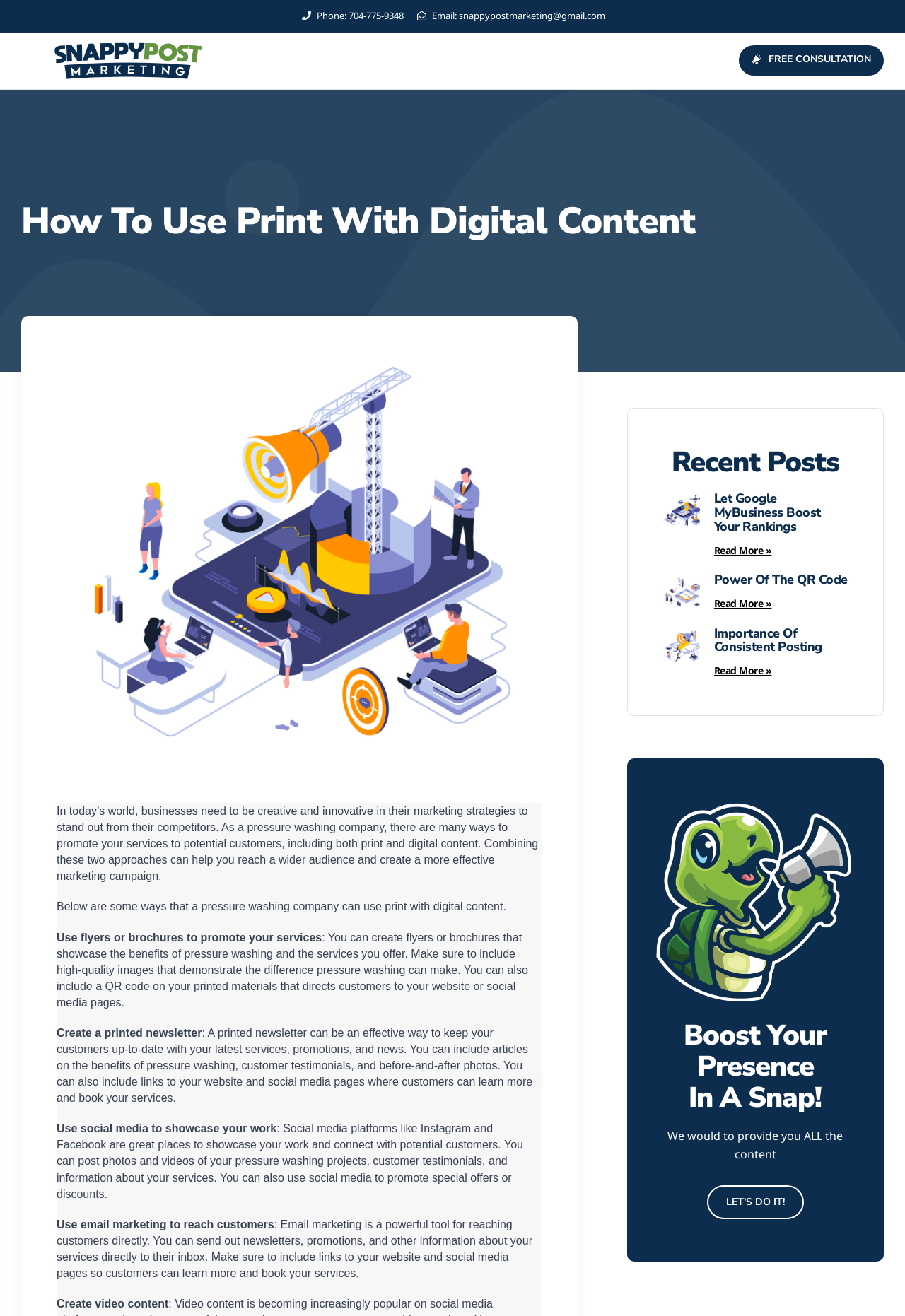Answer briefly with one word or phrase:
What is the purpose of the 'FREE CONSULTATION' button?

To request a consultation